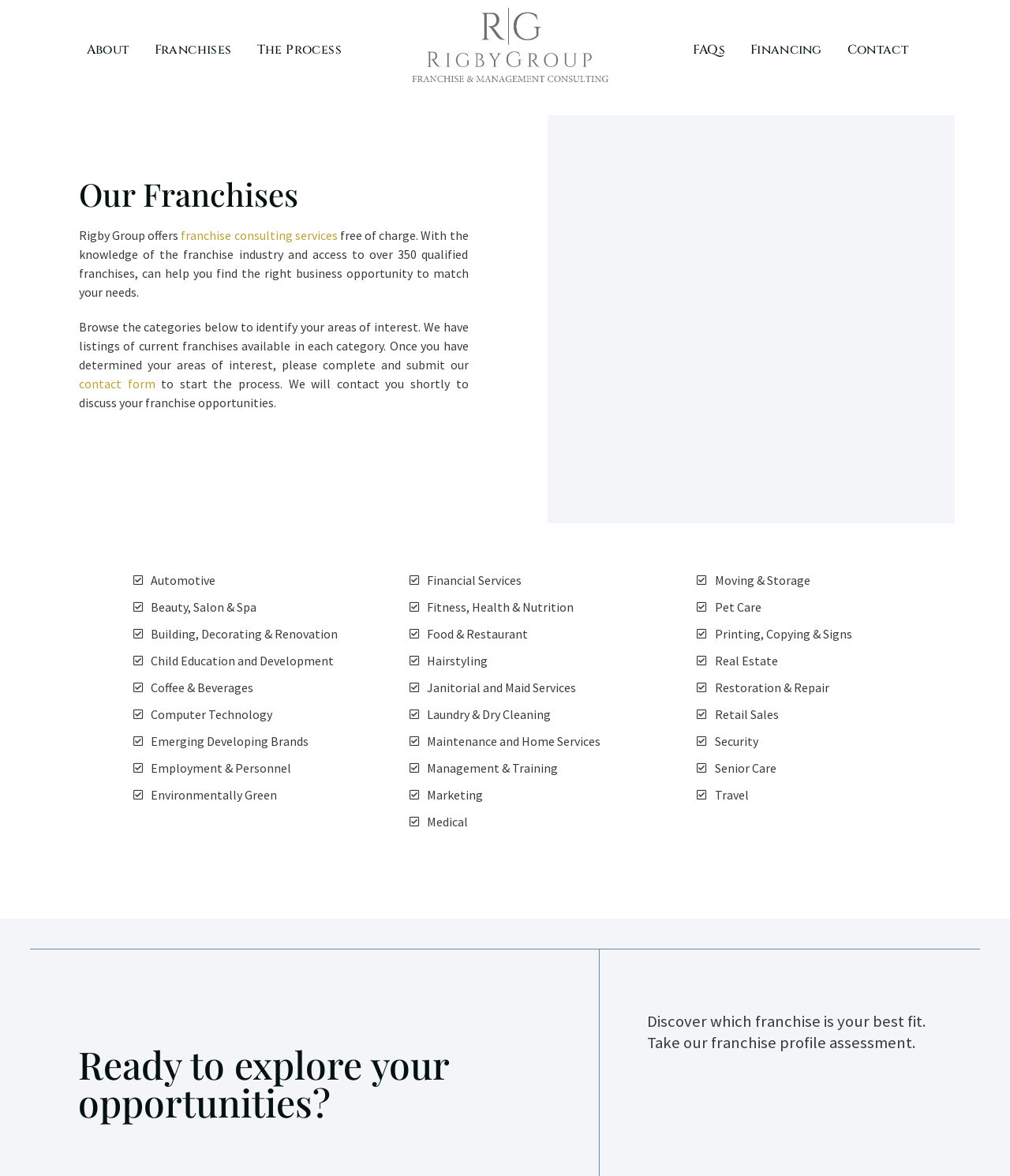Determine the bounding box coordinates of the clickable element to complete this instruction: "Browse franchises in the 'Automotive' category". Provide the coordinates in the format of four float numbers between 0 and 1, [left, top, right, bottom].

[0.15, 0.486, 0.214, 0.5]